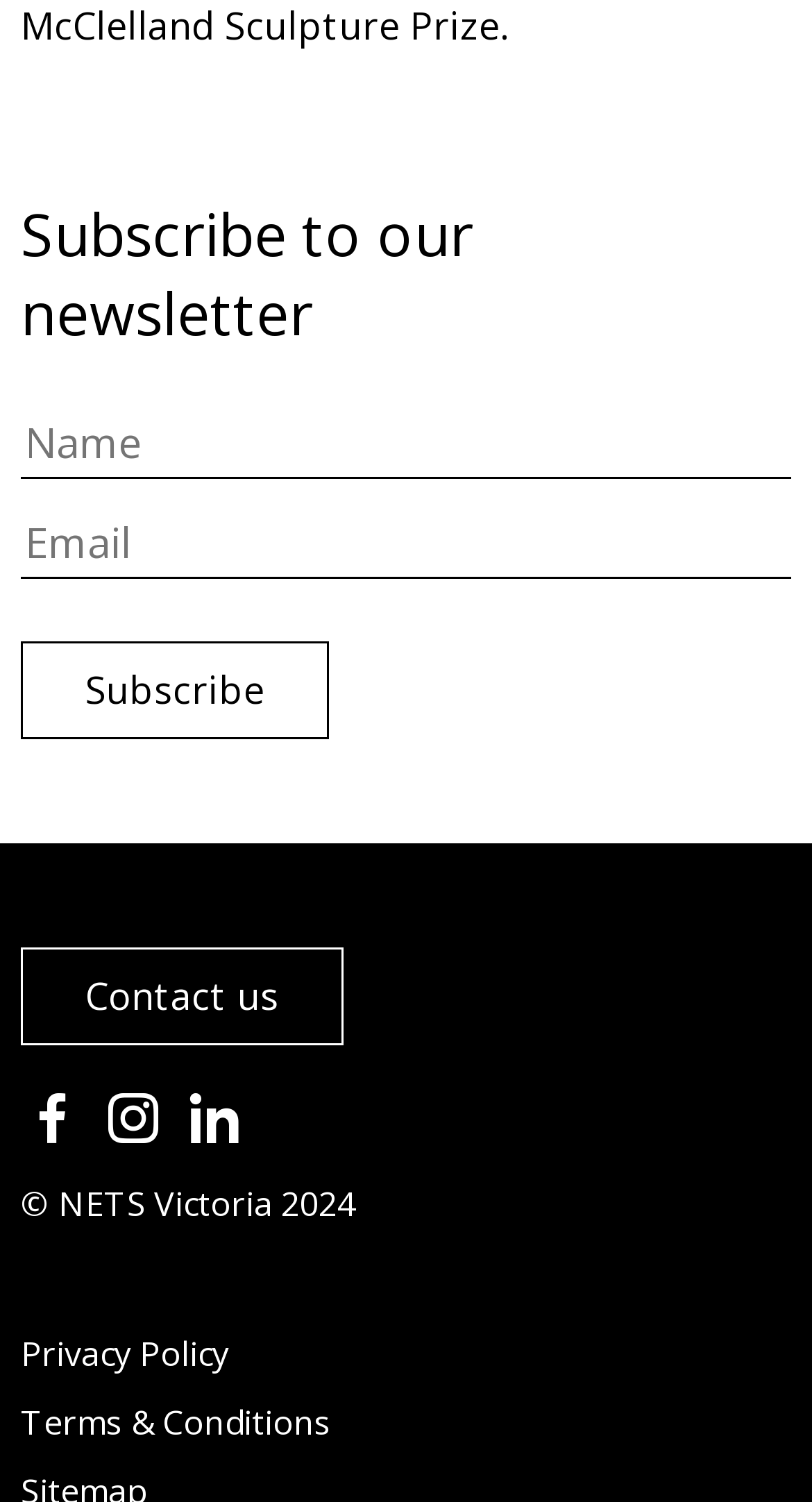Based on the element description: "Terms & Conditions", identify the UI element and provide its bounding box coordinates. Use four float numbers between 0 and 1, [left, top, right, bottom].

[0.026, 0.931, 0.408, 0.977]